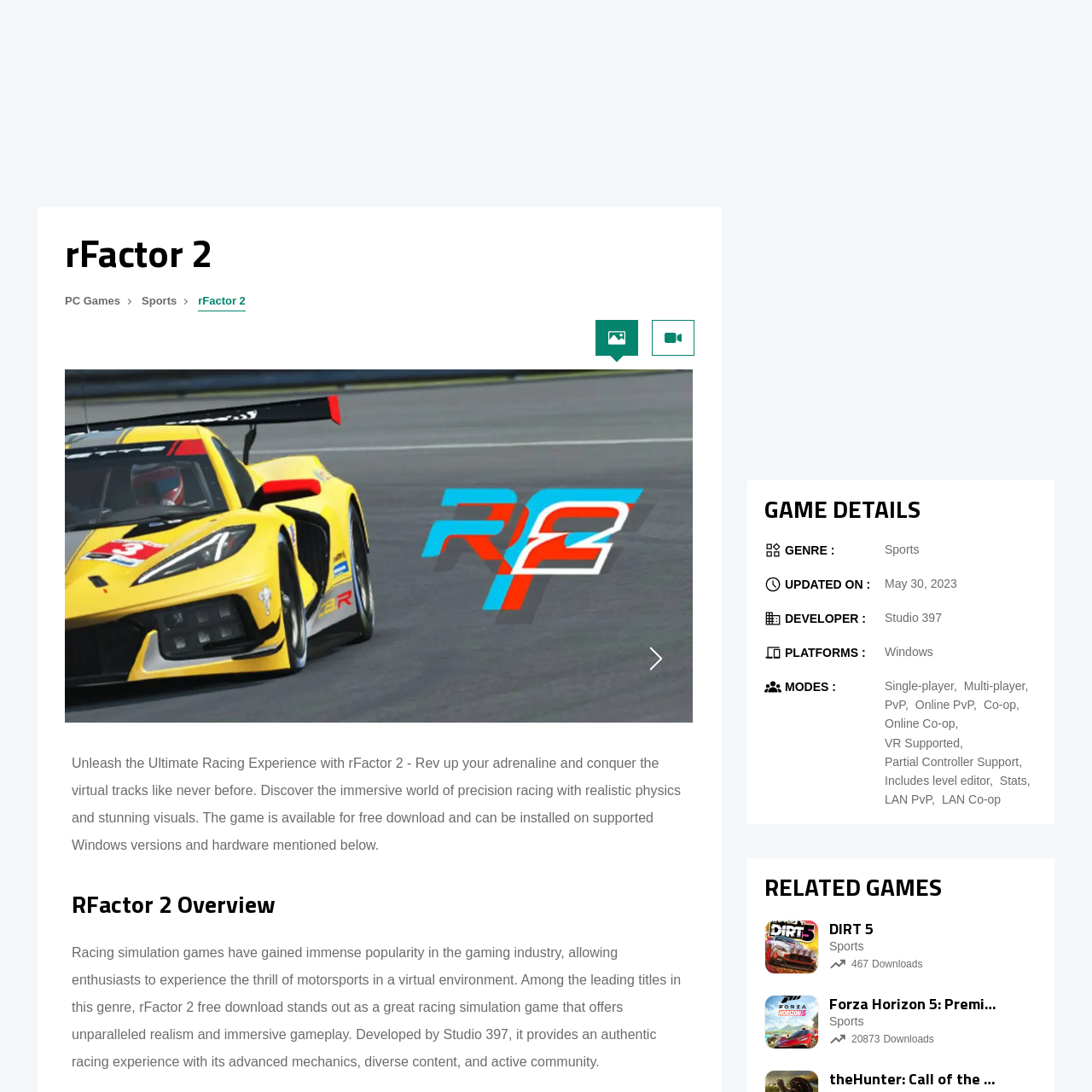Direct your attention to the image marked by the red box and answer the given question using a single word or phrase:
What type of game is rFactor 2?

Racing simulation